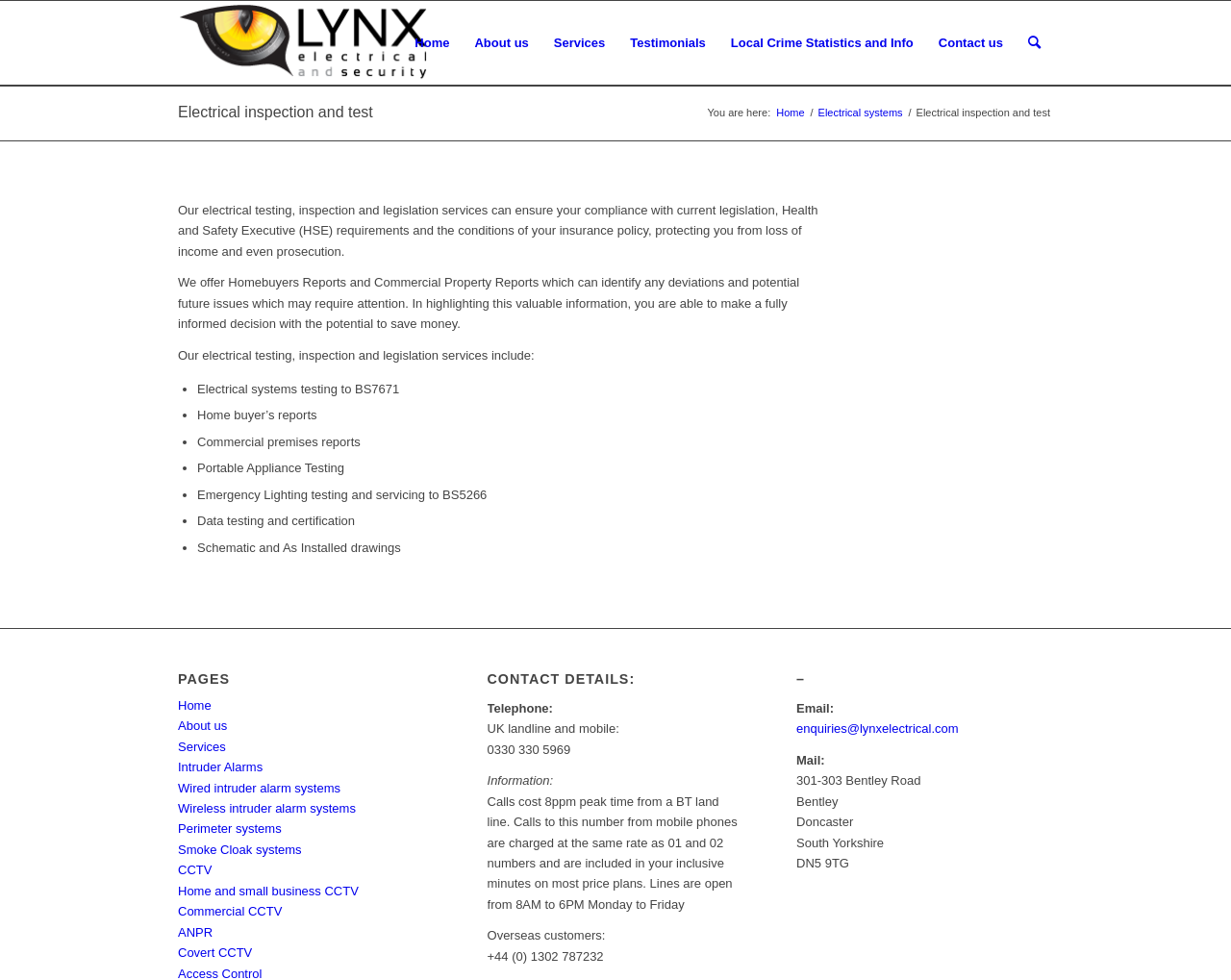Identify the bounding box coordinates of the specific part of the webpage to click to complete this instruction: "Inquire about the product".

None